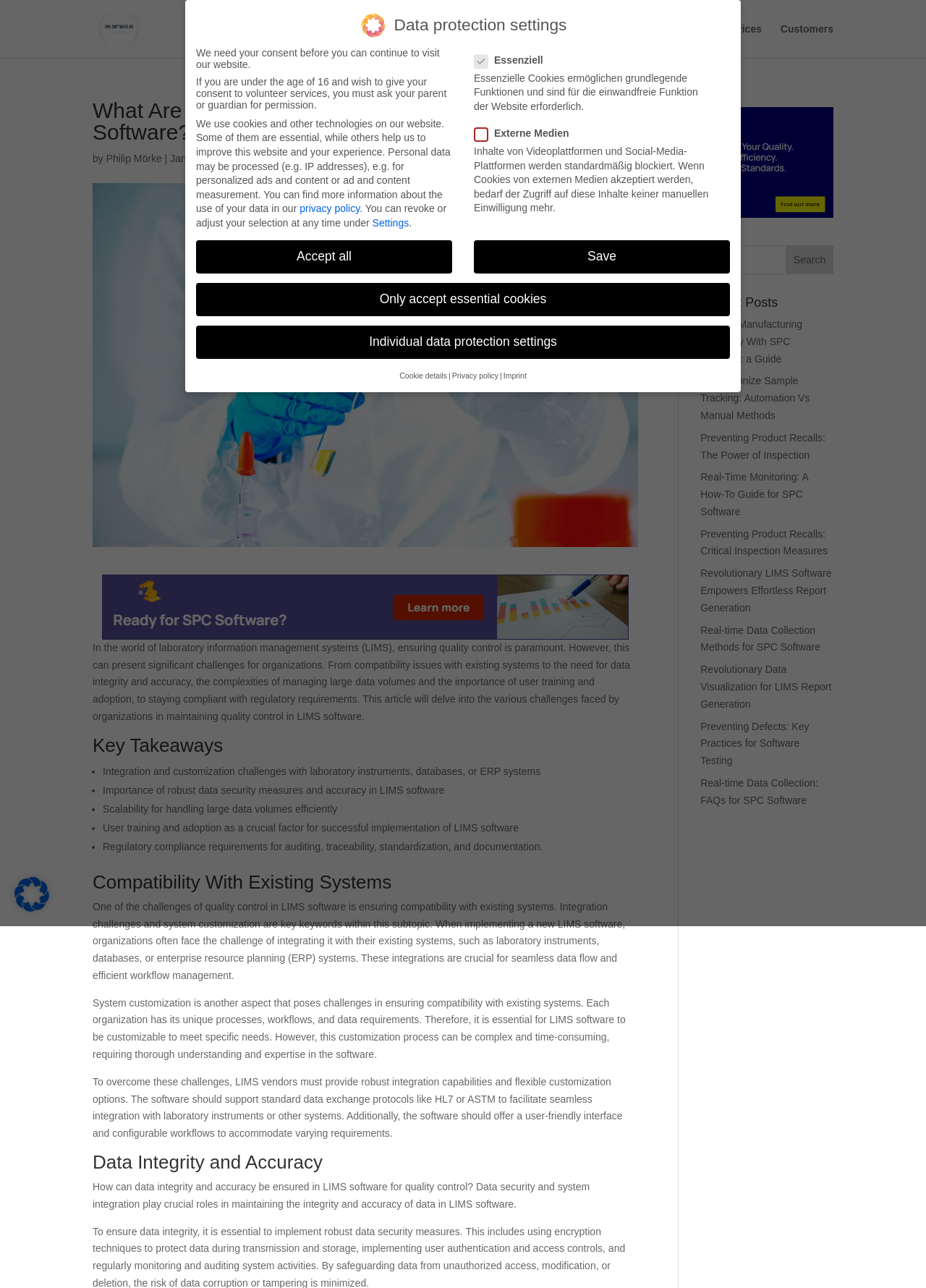Please specify the bounding box coordinates in the format (top-left x, top-left y, bottom-right x, bottom-right y), with values ranging from 0 to 1. Identify the bounding box for the UI component described as follows: parent_node: Email name="form_fields[field_493958b]" placeholder="Your Email"

None